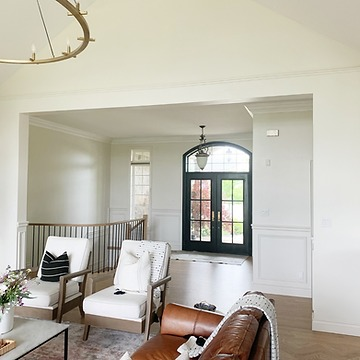Describe the image with as much detail as possible.

The image showcases a beautifully designed interior space with an inviting, modern aesthetic. In the foreground, two cozy white armchairs are positioned alongside a brown leather sofa, accentuated by a stylish coffee table adorned with a floral arrangement. A soft rug adds warmth to the space, while a large window allows natural light to flood in, highlighting the room's elegance. 

The backdrop features a glimpse of a well-lit entryway, characterized by its tall, dark-framed double doors that provide a striking contrast against the light-colored walls. Above, a tasteful chandelier hangs, contributing to the sophisticated ambiance. This setting is perfect for relaxation and social gatherings, embodying a harmonious blend of comfort and contemporary design.